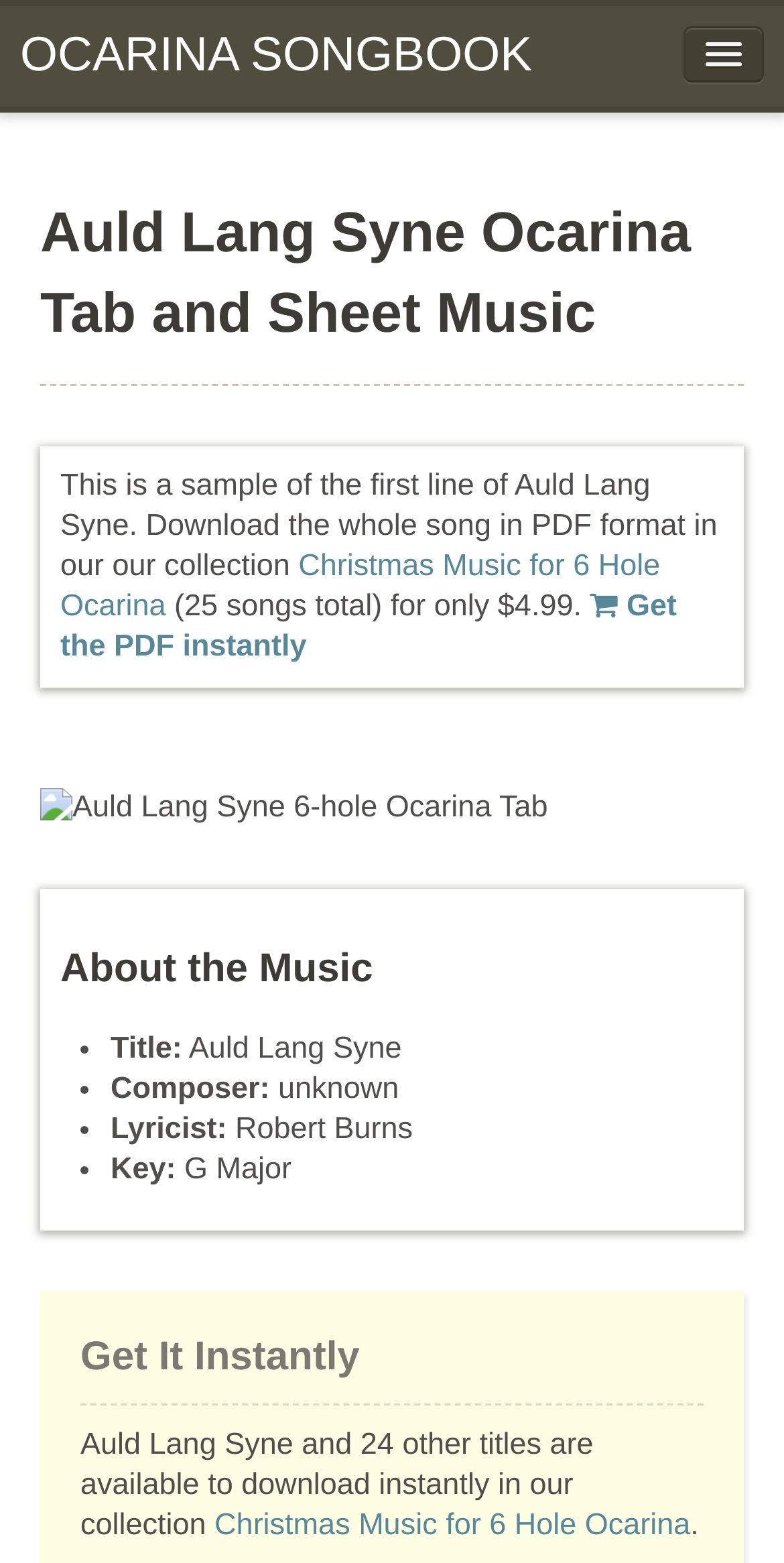Show the bounding box coordinates of the element that should be clicked to complete the task: "View Cart".

[0.013, 0.301, 0.296, 0.342]